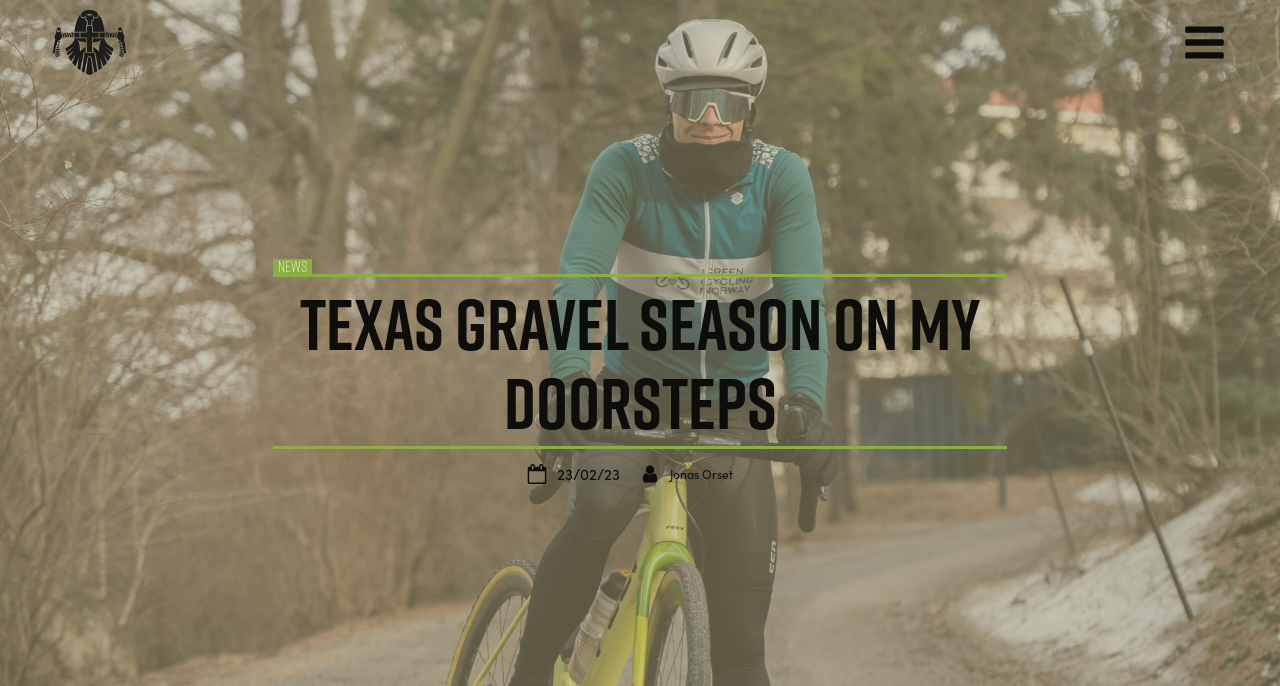Please locate and generate the primary heading on this webpage.

Texas gravel season on my doorsteps
